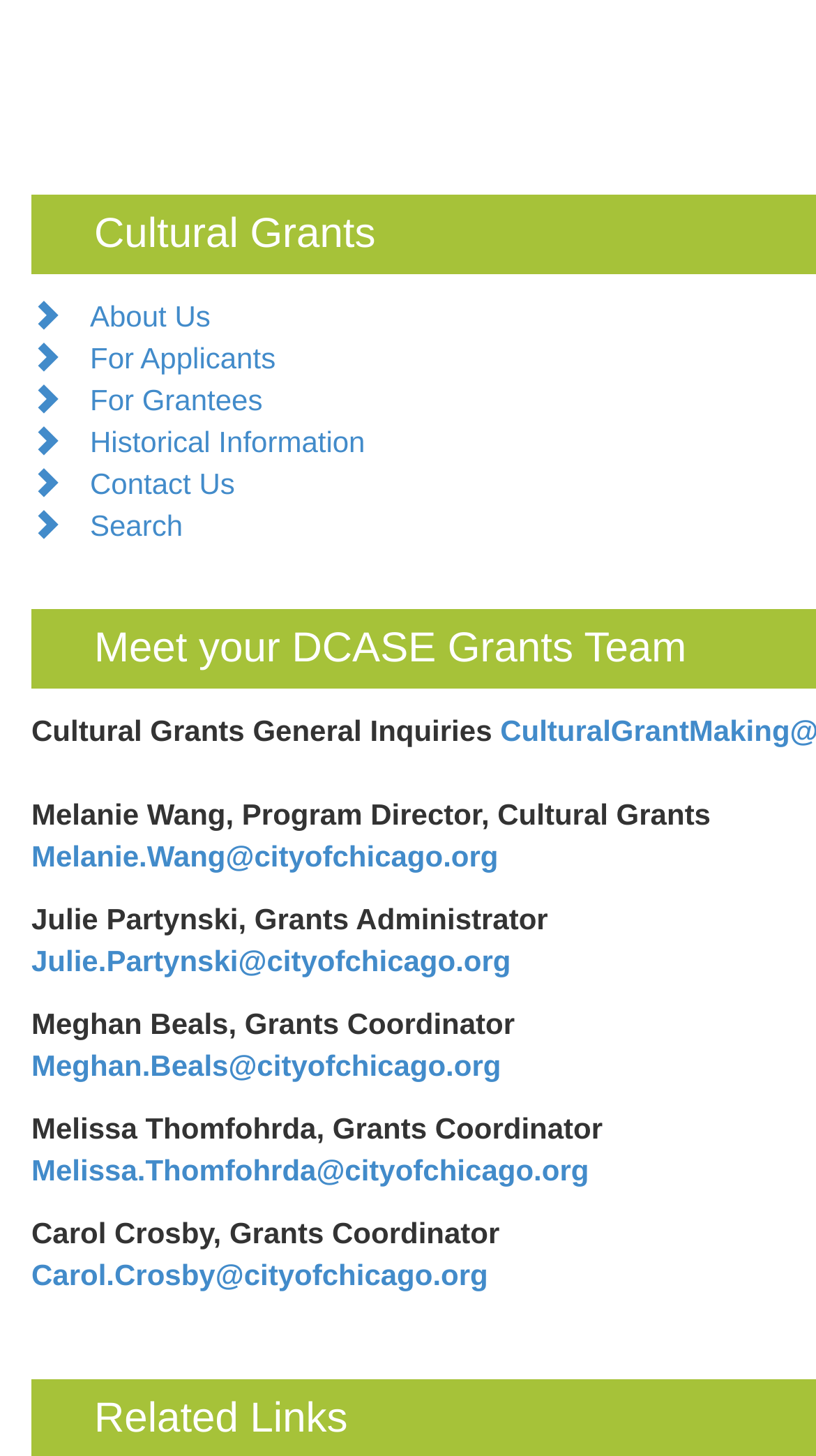Answer this question in one word or a short phrase: What is the last link on the webpage?

Search